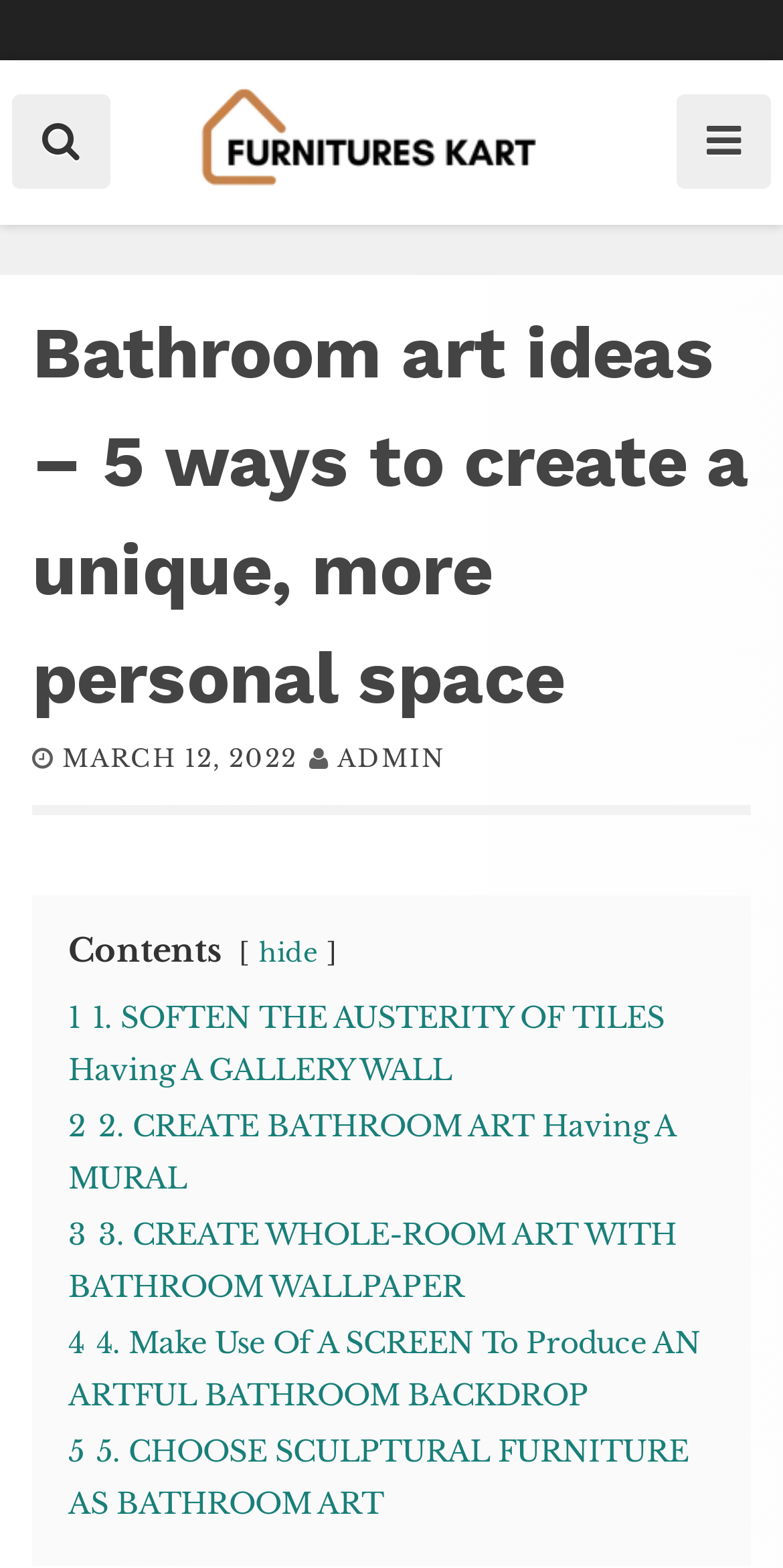Please indicate the bounding box coordinates of the element's region to be clicked to achieve the instruction: "View the first bathroom art idea". Provide the coordinates as four float numbers between 0 and 1, i.e., [left, top, right, bottom].

[0.087, 0.638, 0.849, 0.695]